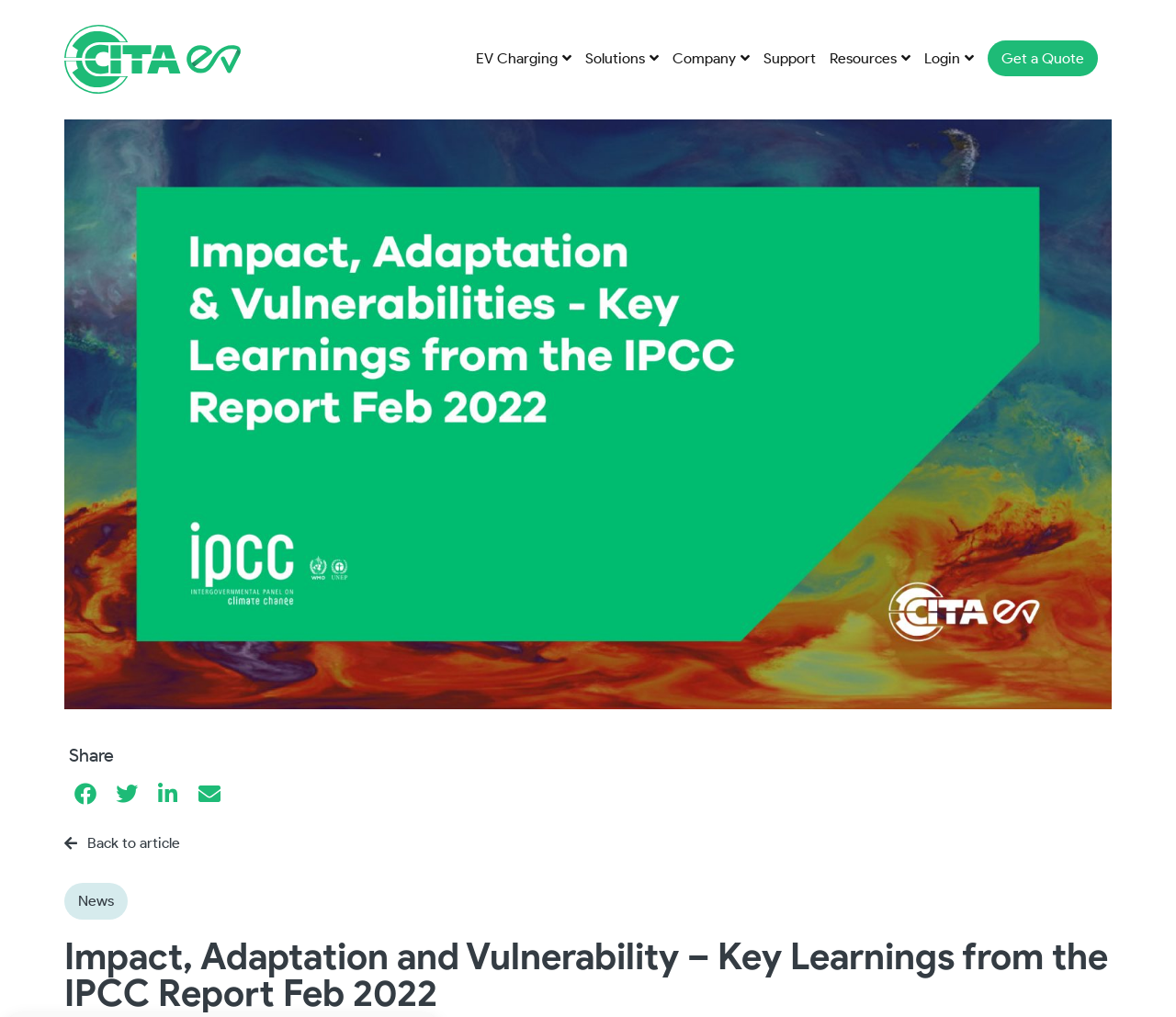Identify the bounding box coordinates of the region that should be clicked to execute the following instruction: "Read News".

[0.066, 0.877, 0.097, 0.894]